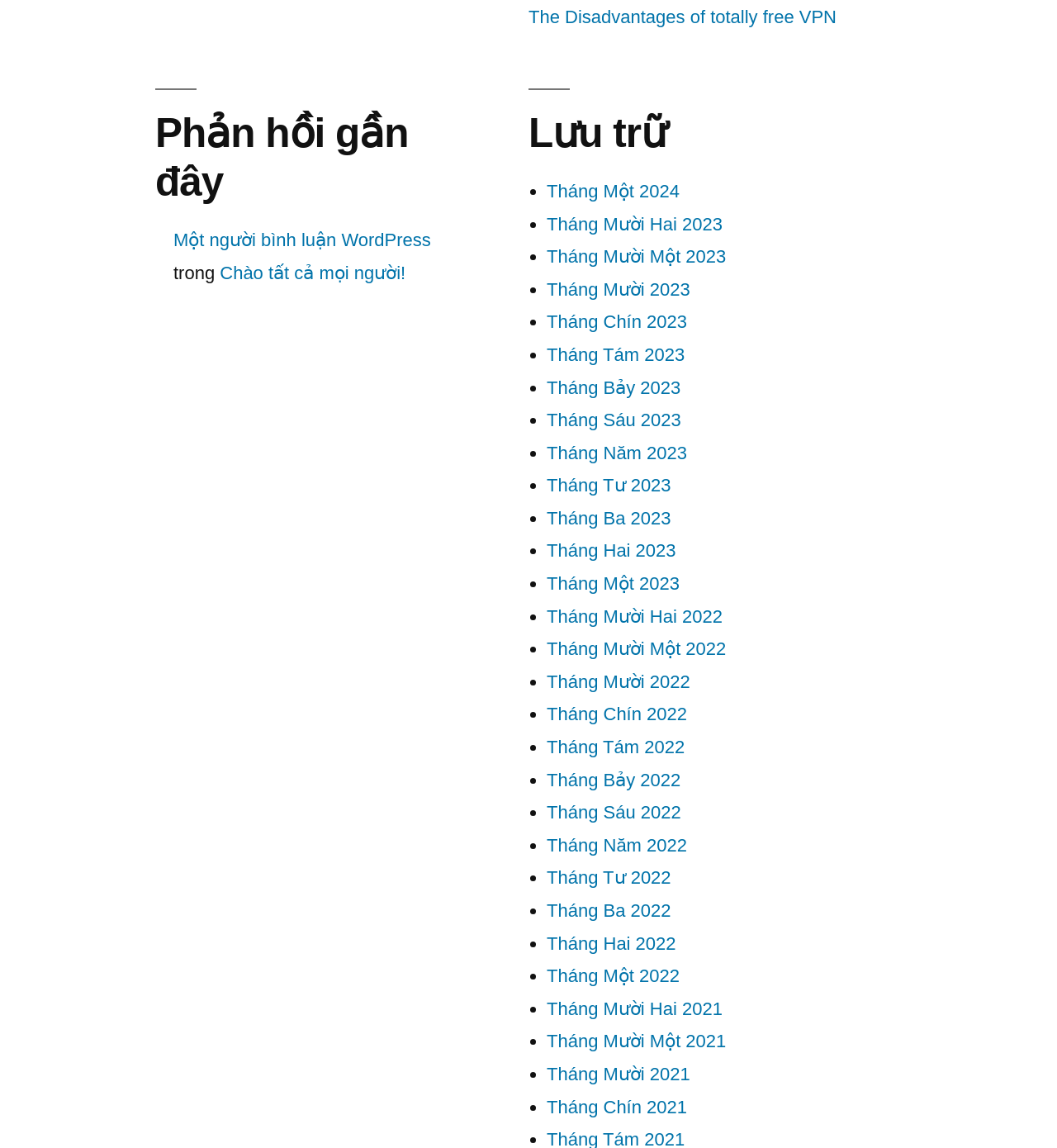Provide a brief response to the question using a single word or phrase: 
What is the latest comment?

Chào tất cả mọi người!